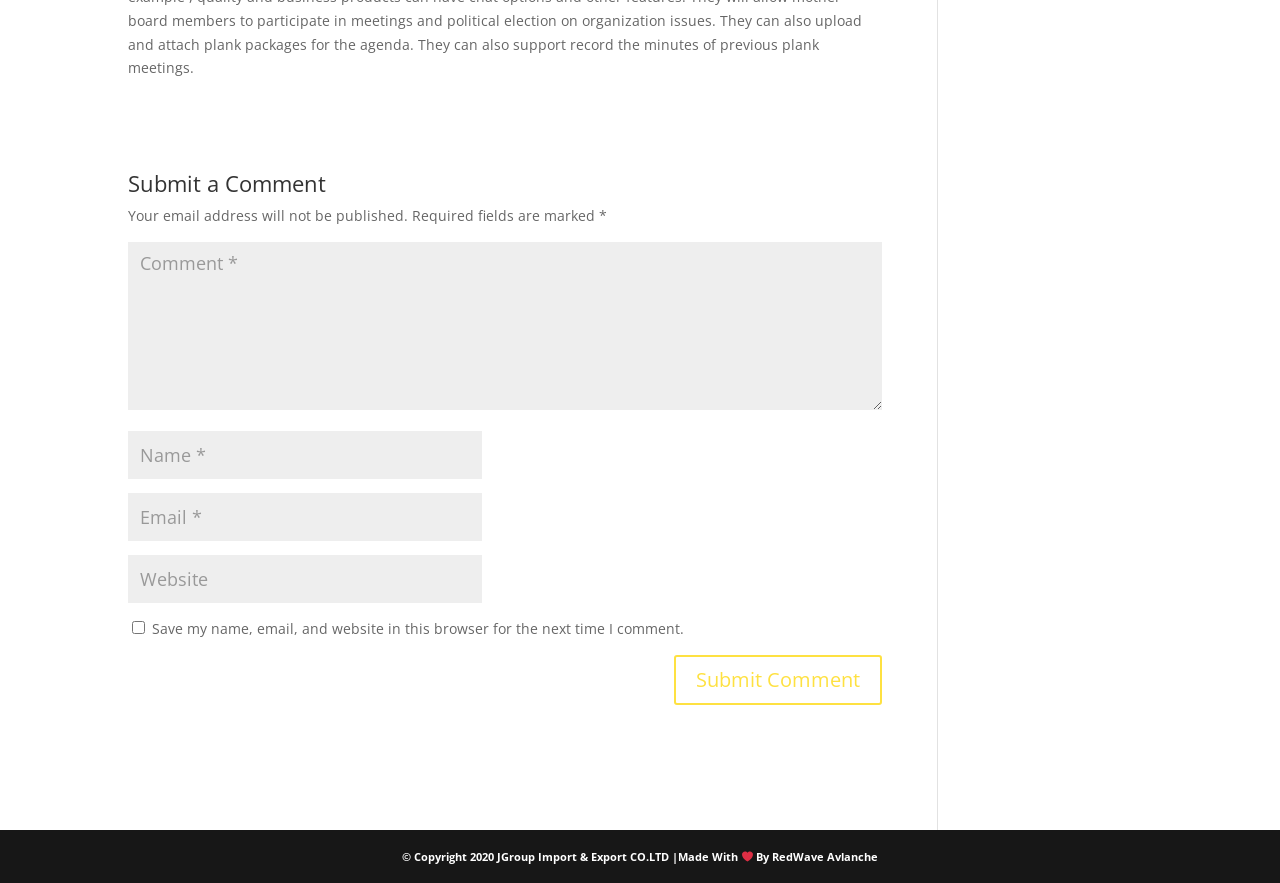From the element description input value="Email *" aria-describedby="email-notes" name="email", predict the bounding box coordinates of the UI element. The coordinates must be specified in the format (top-left x, top-left y, bottom-right x, bottom-right y) and should be within the 0 to 1 range.

[0.1, 0.558, 0.377, 0.612]